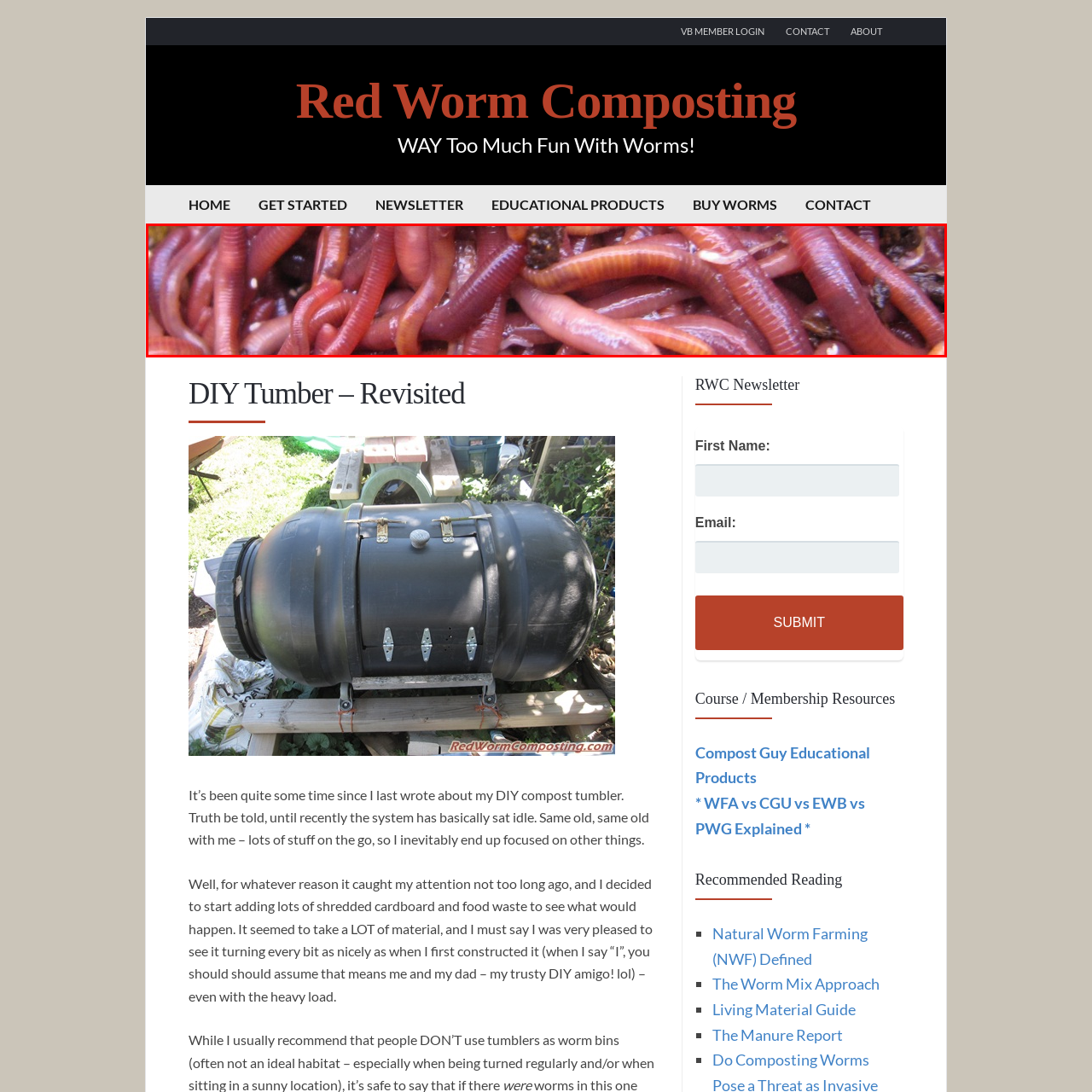Focus on the image surrounded by the red bounding box, please answer the following question using a single word or phrase: What is the role of the red worms in ecological systems?

Breaking down organic material